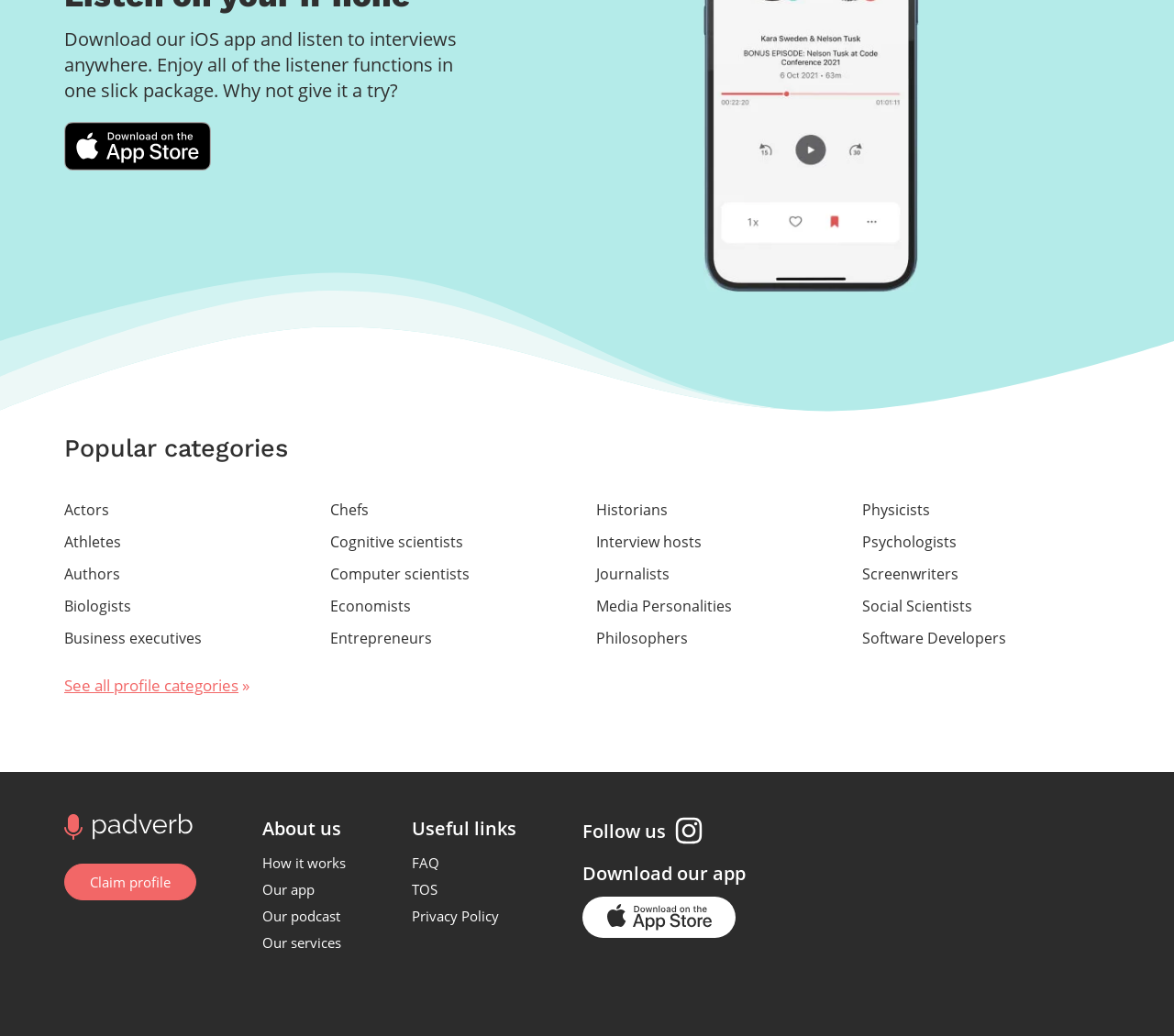Please identify the bounding box coordinates of the element that needs to be clicked to execute the following command: "Go to home page". Provide the bounding box using four float numbers between 0 and 1, formatted as [left, top, right, bottom].

[0.05, 0.781, 0.165, 0.812]